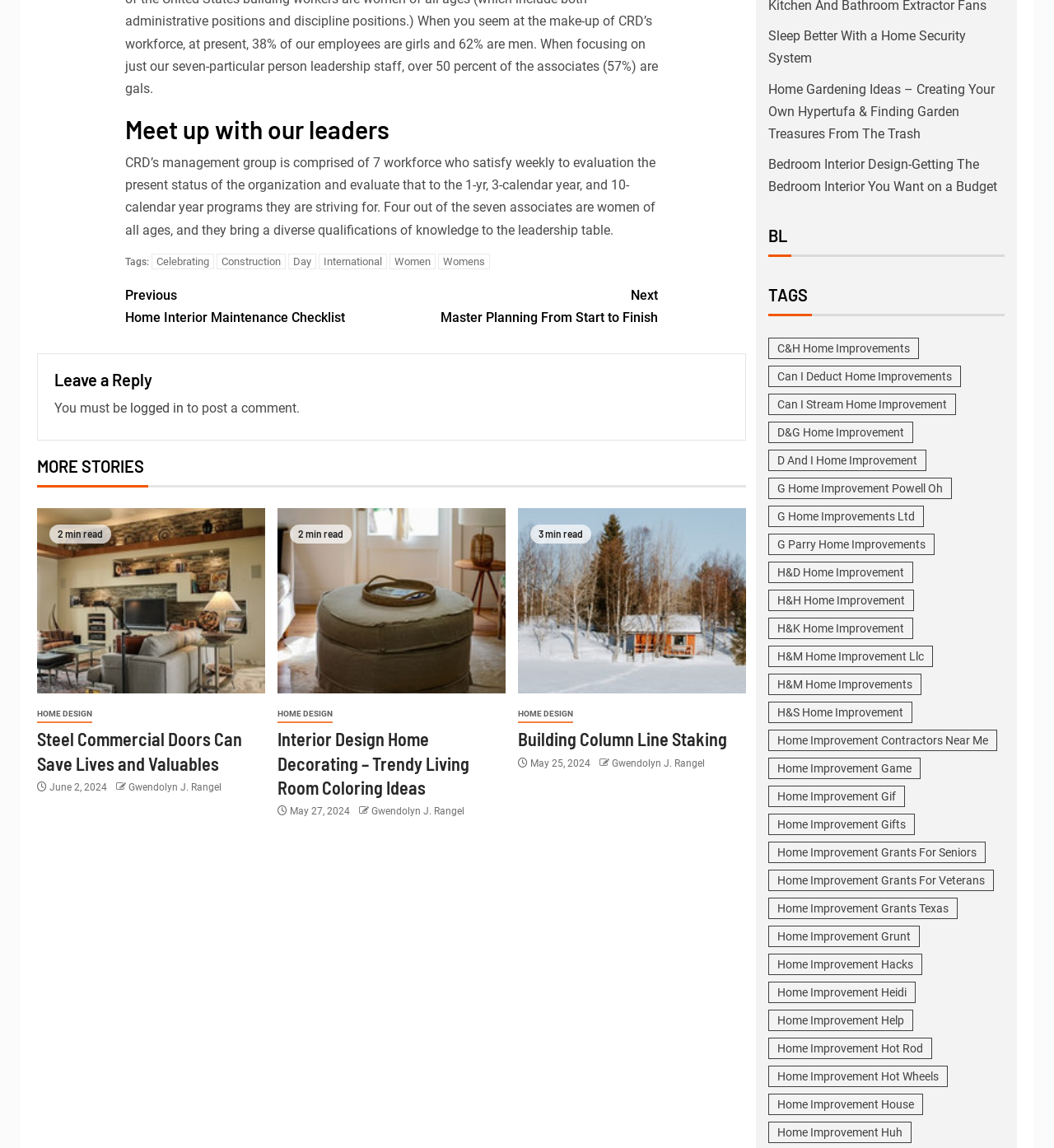Given the description: "Home Design", determine the bounding box coordinates of the UI element. The coordinates should be formatted as four float numbers between 0 and 1, [left, top, right, bottom].

[0.263, 0.615, 0.316, 0.63]